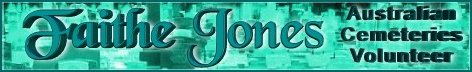Answer the question below in one word or phrase:
What is the font style of the text 'Australian Cemeteries Volunteer'?

Bold